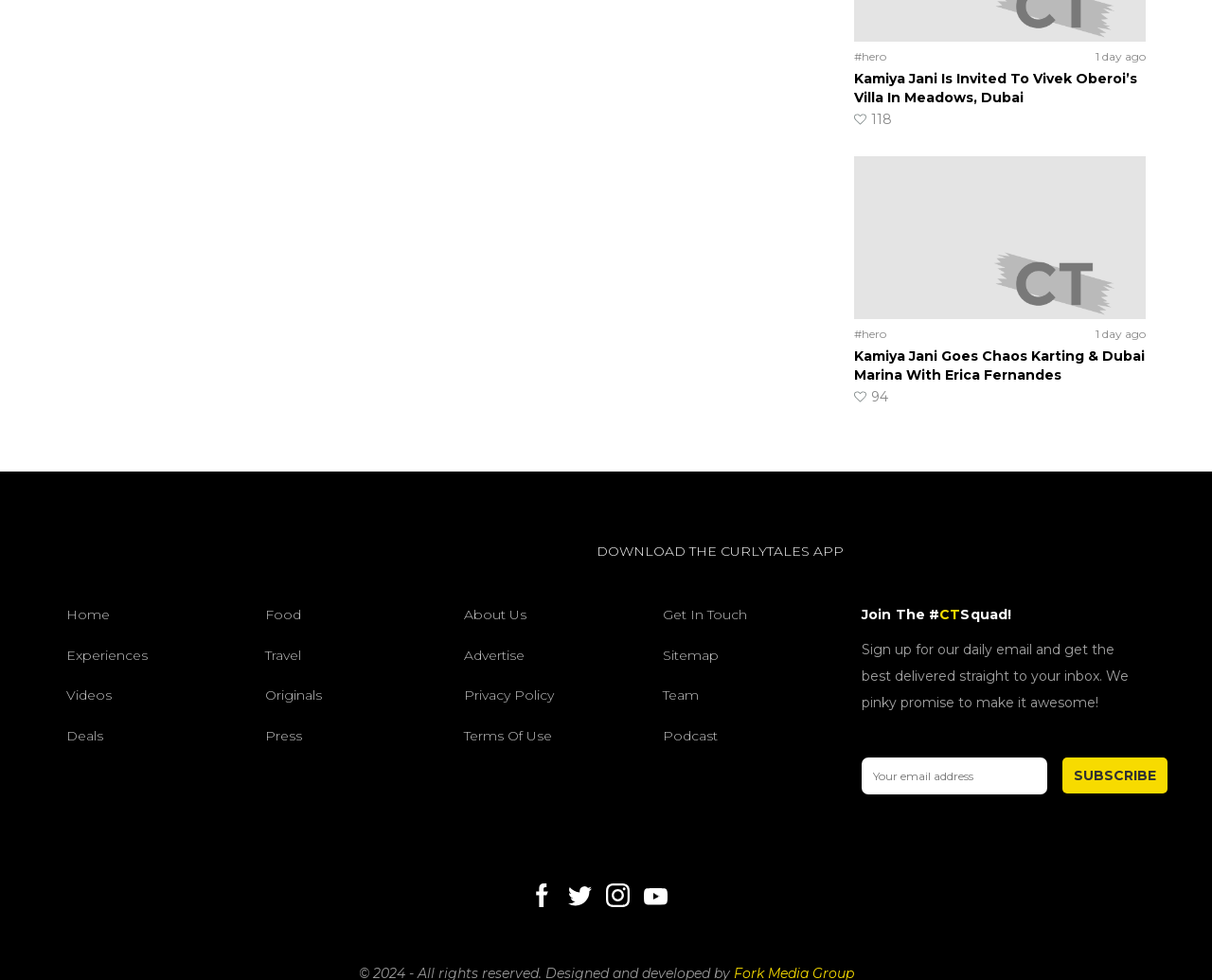Please determine the bounding box coordinates of the element's region to click for the following instruction: "Follow Curly Tales on Facebook".

[0.438, 0.902, 0.469, 0.93]